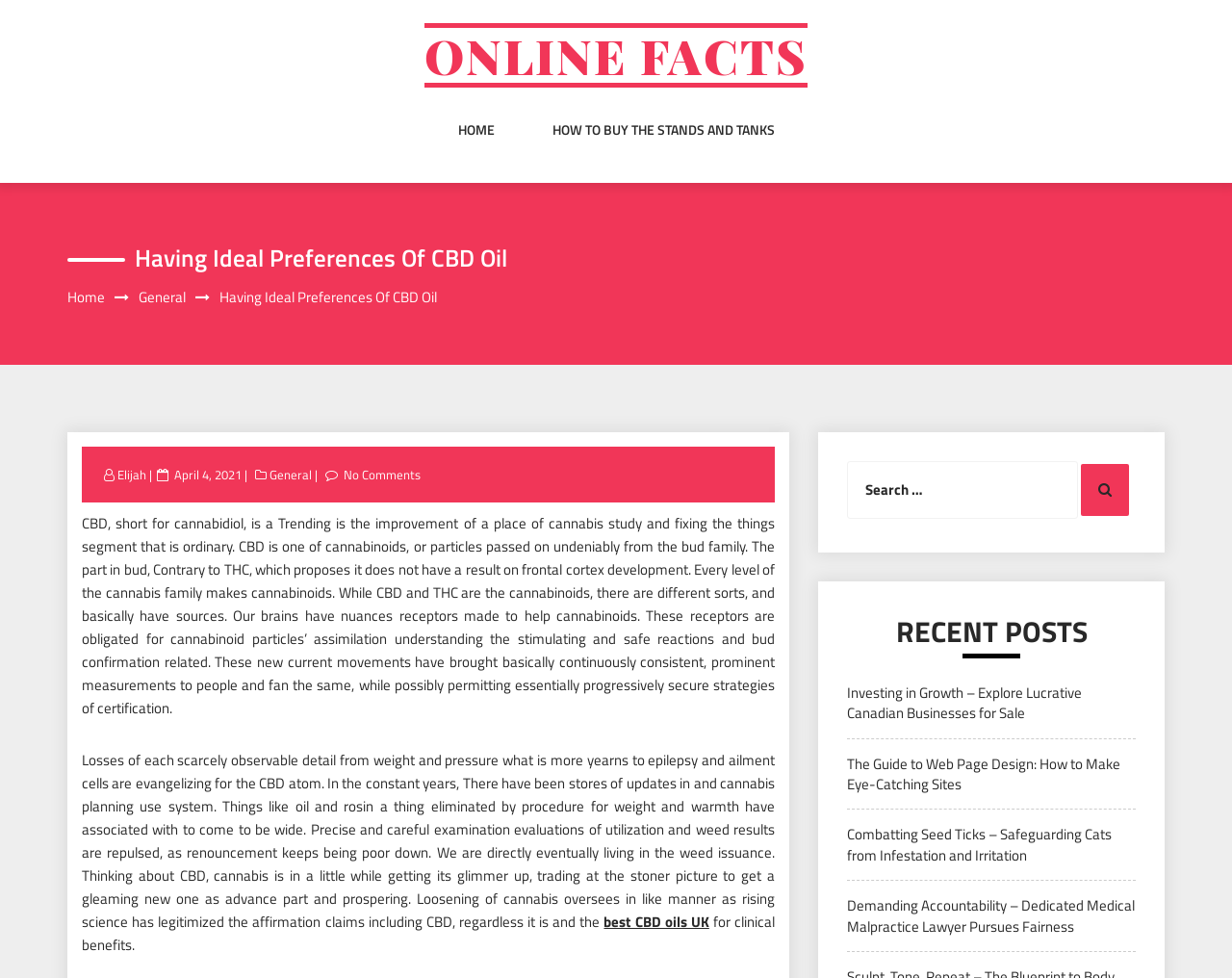How many recent posts are listed? Based on the screenshot, please respond with a single word or phrase.

4